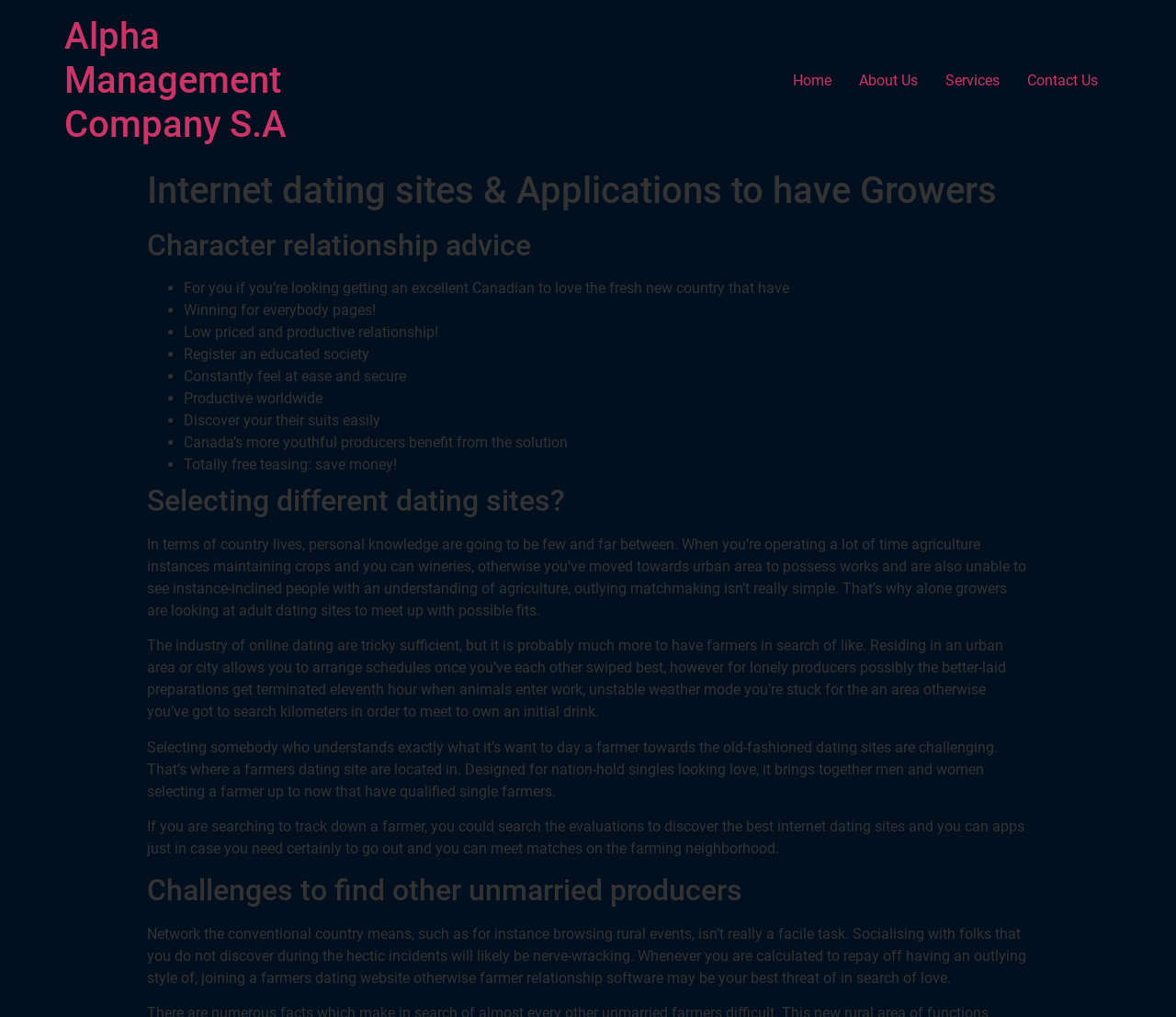Give a full account of the webpage's elements and their arrangement.

This webpage is about internet dating sites and applications for farmers, specifically highlighting the challenges of finding love as a farmer and the benefits of using a farmers dating site. 

At the top of the page, there is a heading "Alpha Management Company S.A" which is also a link. Below it, there are four links: "Home", "About Us", "Services", and "Contact Us", aligned horizontally across the page.

The main content of the page is divided into two sections. The first section has a heading "Internet dating sites & Applications to have Growers" and lists several benefits of using a farmers dating site, including finding an excellent Canadian to love the country with, winning for everybody pages, low-priced and productive relationship, and more. Each benefit is marked with a bullet point.

The second section starts with a heading "Character relationship advice" and provides a detailed explanation of the challenges of finding love as a farmer, including the difficulties of socializing with people in rural areas and the importance of finding someone who understands the farming lifestyle. The text also highlights the benefits of using a farmers dating site, which is designed for country-hold singles looking for love.

Throughout the page, there are several headings that break up the content, including "Selecting different dating sites?" and "Challenges to find other unmarried producers". The text is written in a formal and informative tone, providing advice and guidance for farmers looking for love online.